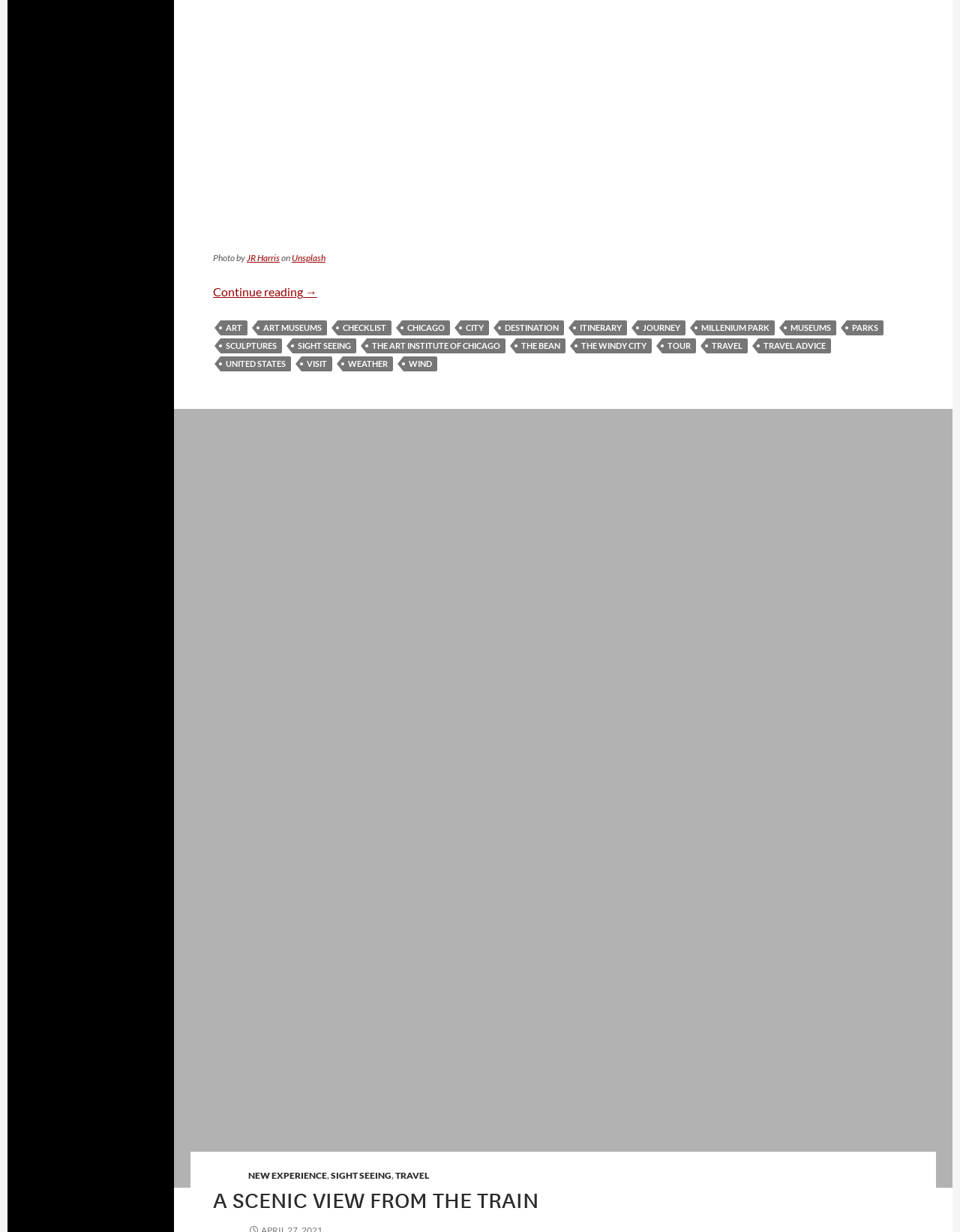Please determine the bounding box coordinates of the element's region to click in order to carry out the following instruction: "Explore the NEW EXPERIENCE link". The coordinates should be four float numbers between 0 and 1, i.e., [left, top, right, bottom].

[0.258, 0.868, 0.34, 0.877]